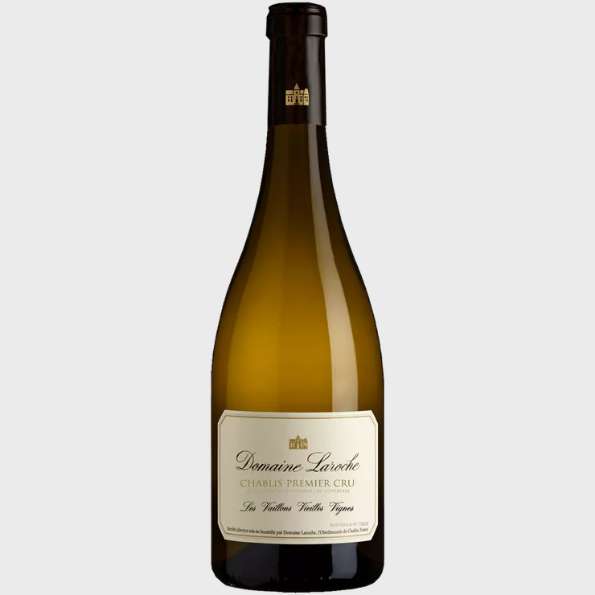Generate a detailed caption for the image.

This image showcases a bottle of Domaine Laroche Chablis Premier Cru, specifically the "Les Vaillons Vieilles Vignes" vintage from 2019. The bottle's elegant design features a graceful, tall shape typical of premium white wines, with a soft green tint that suggests freshness. The eye is drawn to the label, which is prominently displayed, highlighting the wine's prestigious appellation. 

The label is adorned with the name "Domaine Laroche" and includes the designation "Chablis Premier Cru," indicating its high quality and origins from one of the finest French wine regions. The vintage year, 2019, is also noted, suggesting that this wine has potential for aging, enhancing its complex character. 

This exquisite wine hails from old vines, providing a rich flavor profile characterized by ripe apple and tangy lime notes, complemented by a vibrant minerality—a hallmark of the Chablis terroir. It is presented against a neutral background, emphasizing its sophistication, making it an excellent choice for enthusiasts and collectors alike.